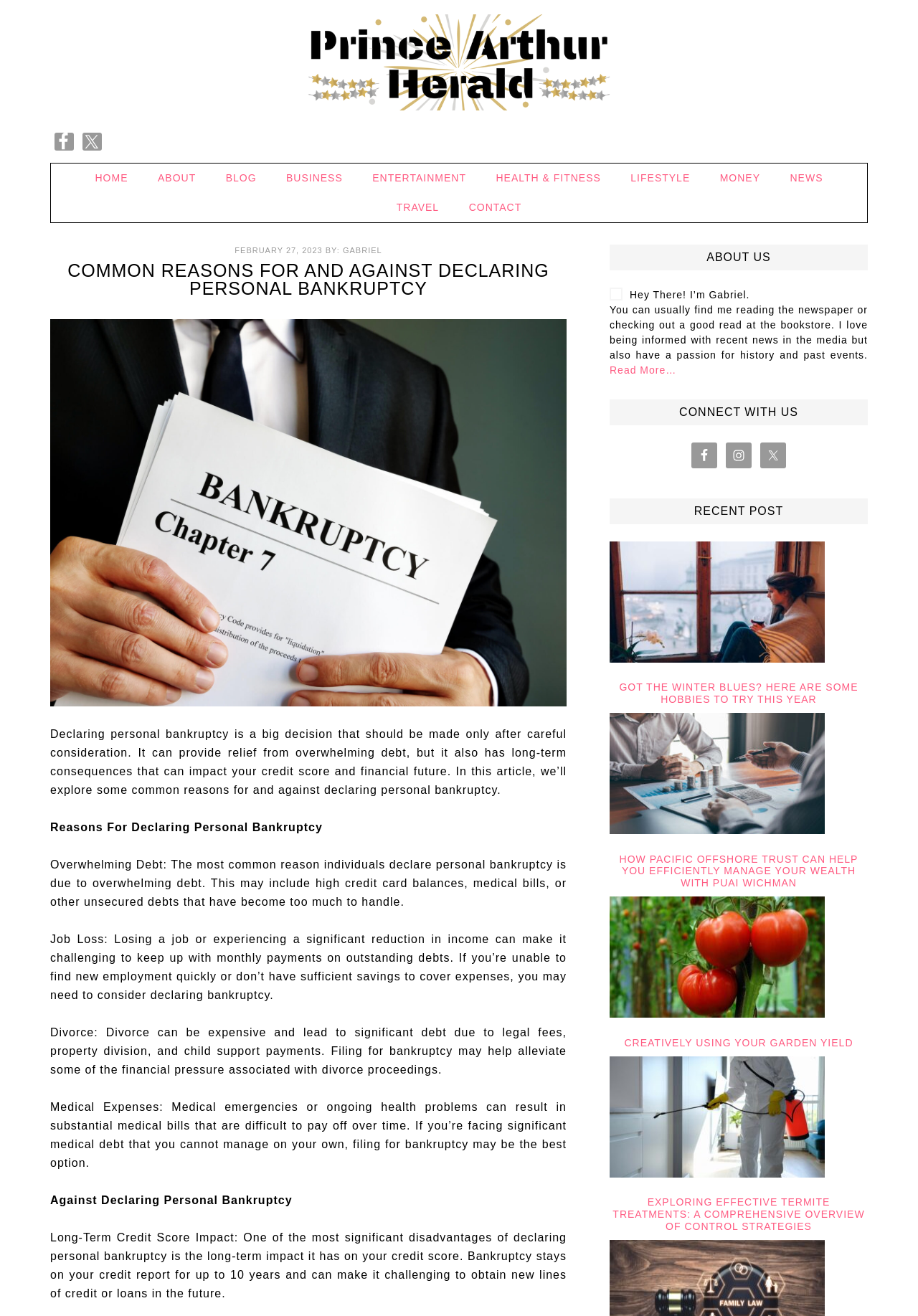Reply to the question with a single word or phrase:
What is the topic of the main article?

Personal Bankruptcy